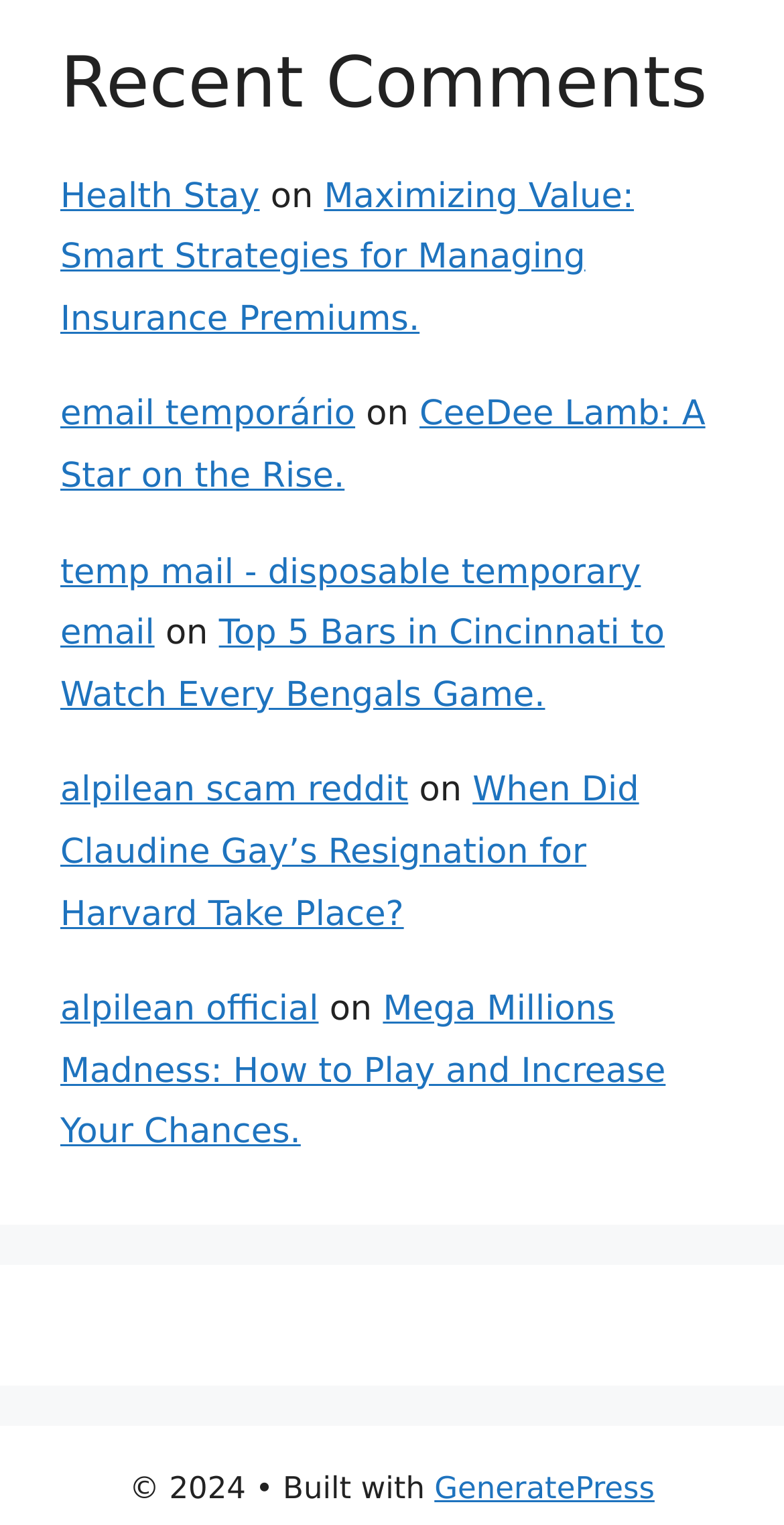Please provide a short answer using a single word or phrase for the question:
How many articles are present on the webpage?

5